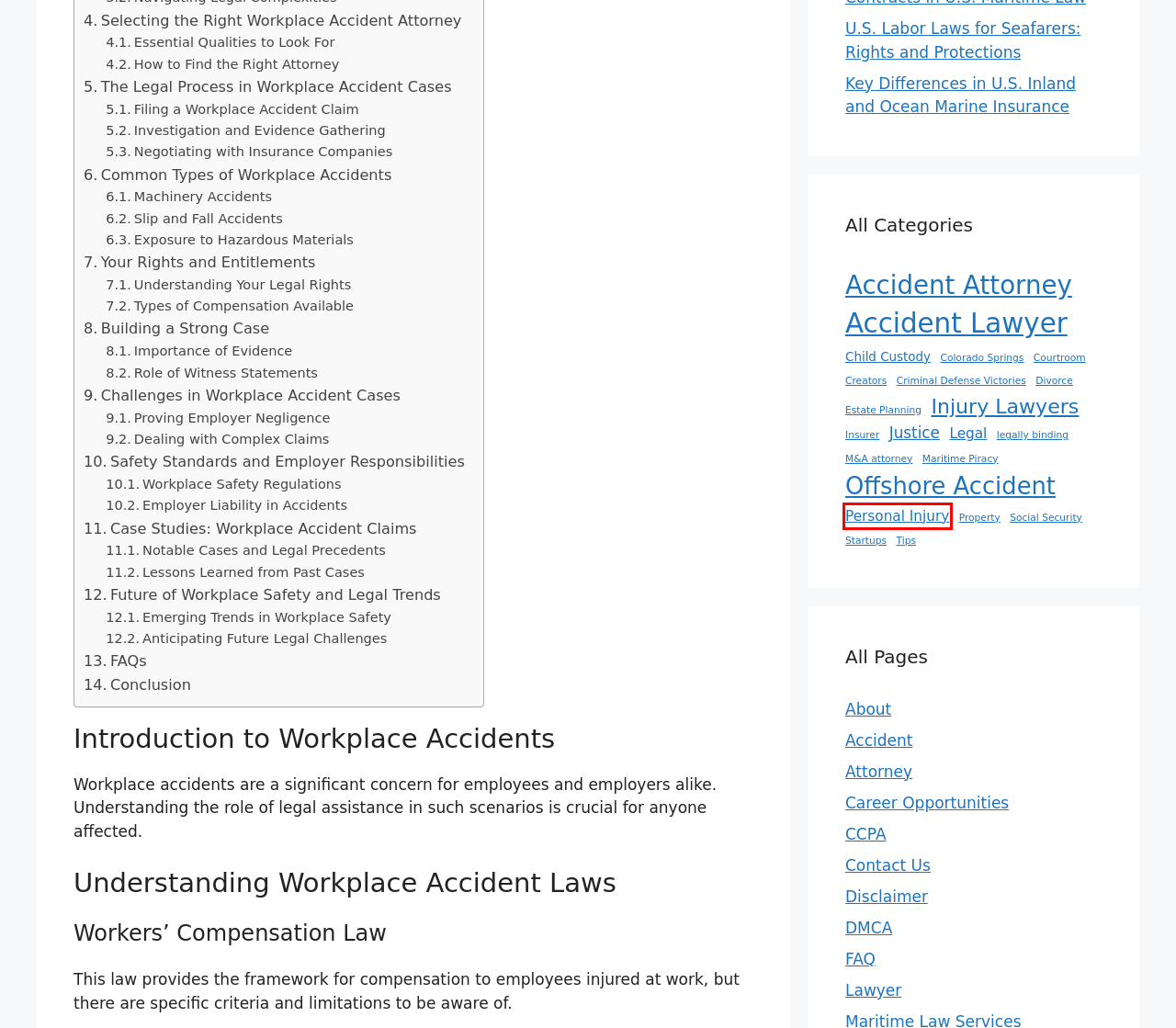Review the webpage screenshot and focus on the UI element within the red bounding box. Select the best-matching webpage description for the new webpage that follows after clicking the highlighted element. Here are the candidates:
A. FAQ - Houston Maritime Attorney
B. Insurer - Houston Maritime Attorney
C. Justice - Houston Maritime Attorney
D. Accident Attorney - Houston Maritime Attorney
E. Colorado Springs - Houston Maritime Attorney
F. CCPA - Houston Maritime Attorney
G. Personal Injury - Houston Maritime Attorney
H. Injury Lawyers - Houston Maritime Attorney

G